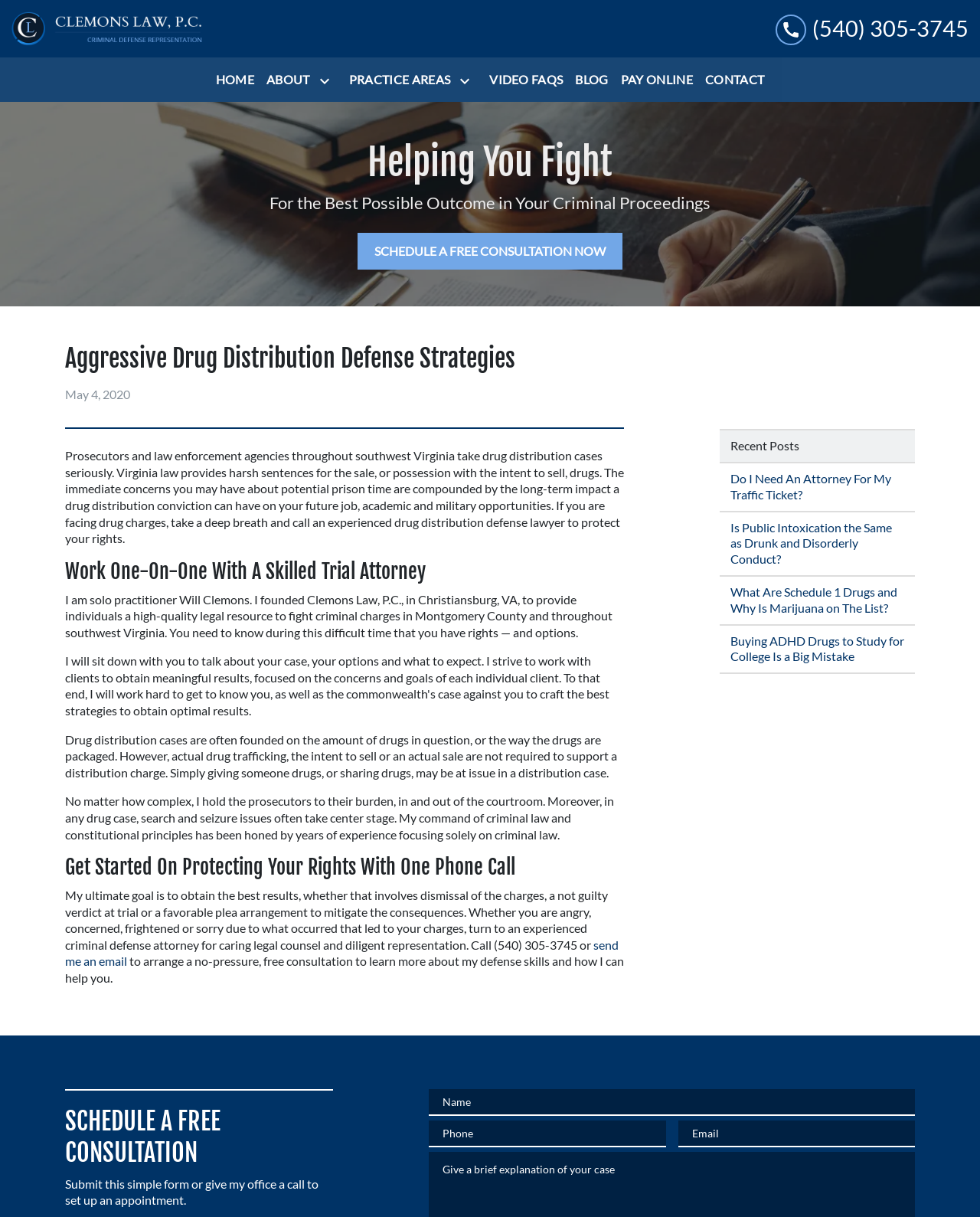Pinpoint the bounding box coordinates of the area that must be clicked to complete this instruction: "Click the 'Home' link".

[0.214, 0.054, 0.266, 0.077]